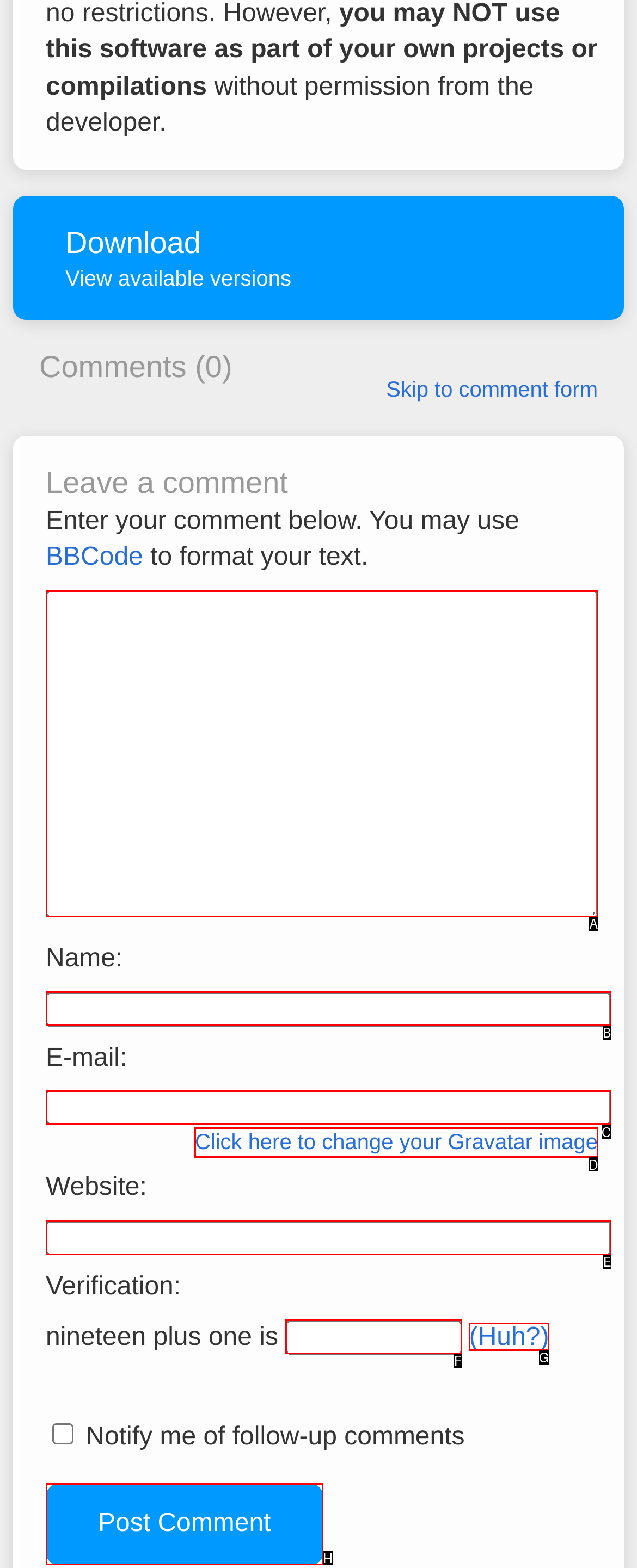Determine which option fits the element description: Post Comment
Answer with the option’s letter directly.

H